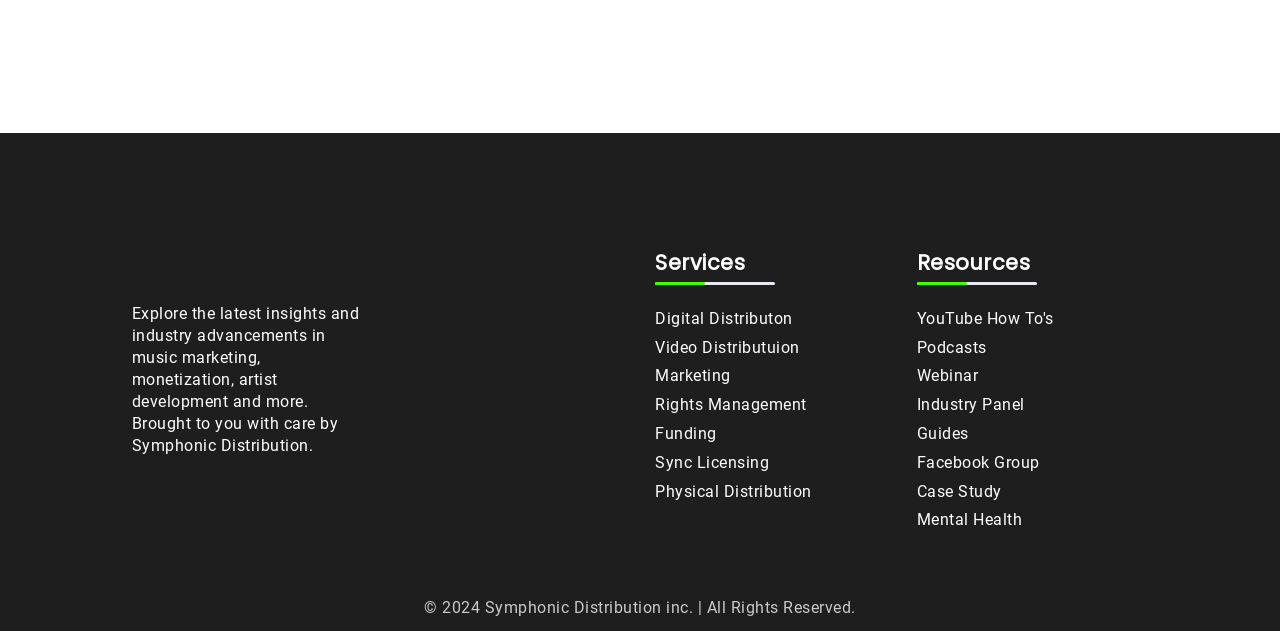Please use the details from the image to answer the following question comprehensively:
What is the last resource listed in the footer?

I looked at the resources section in the footer and found that the last resource listed is 'Mental Health', which is a link to a webpage or article related to mental health.